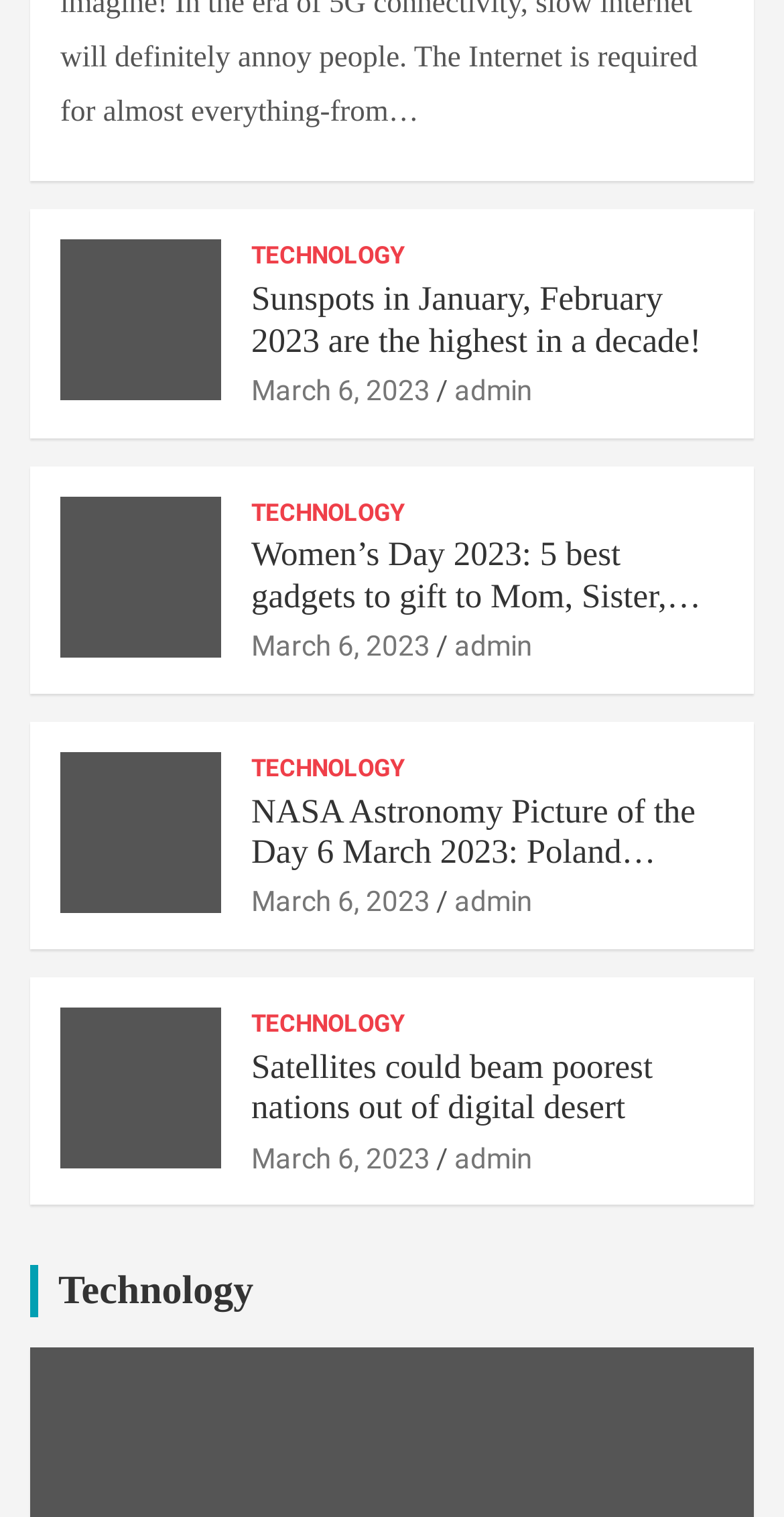Please specify the bounding box coordinates of the clickable region to carry out the following instruction: "Click on TECHNOLOGY". The coordinates should be four float numbers between 0 and 1, in the format [left, top, right, bottom].

[0.321, 0.158, 0.515, 0.181]